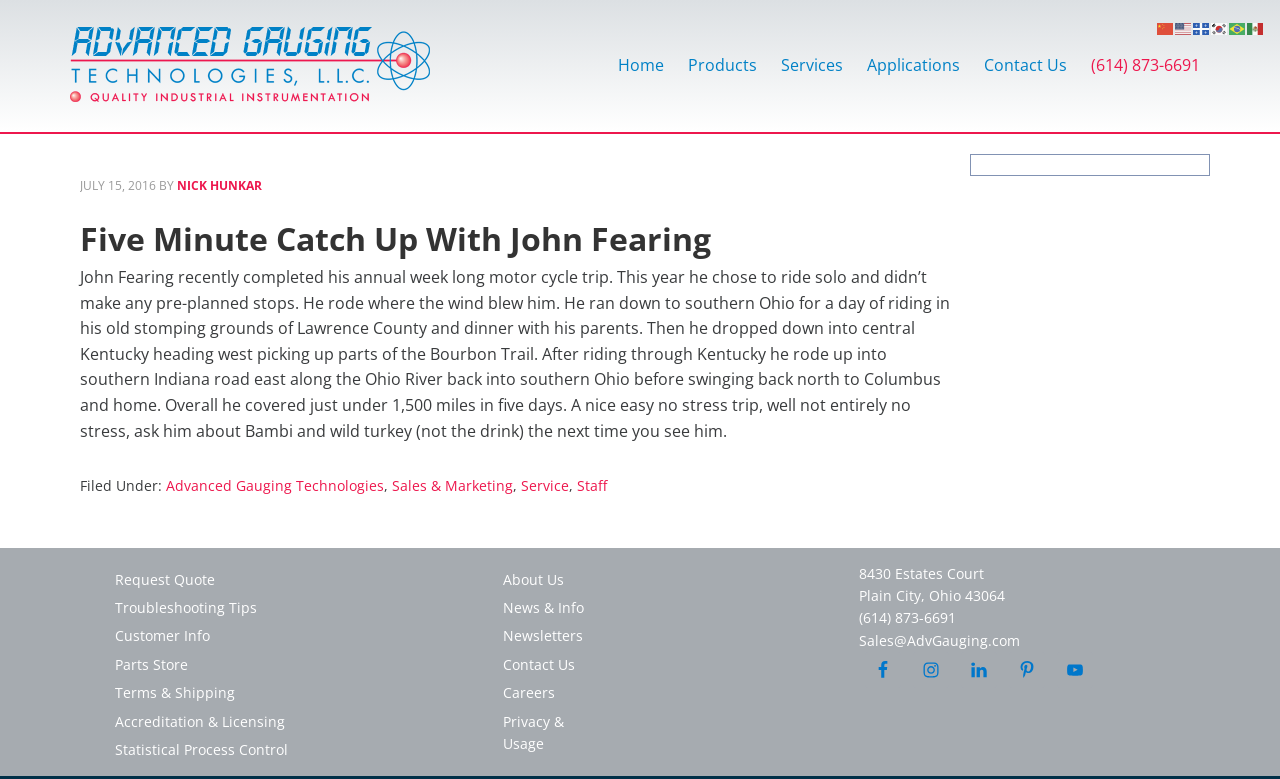What is the phone number of the company?
Please respond to the question with a detailed and informative answer.

The phone number is found in the top-right corner of the webpage, and it is '(614) 873-6691', which is also a link.